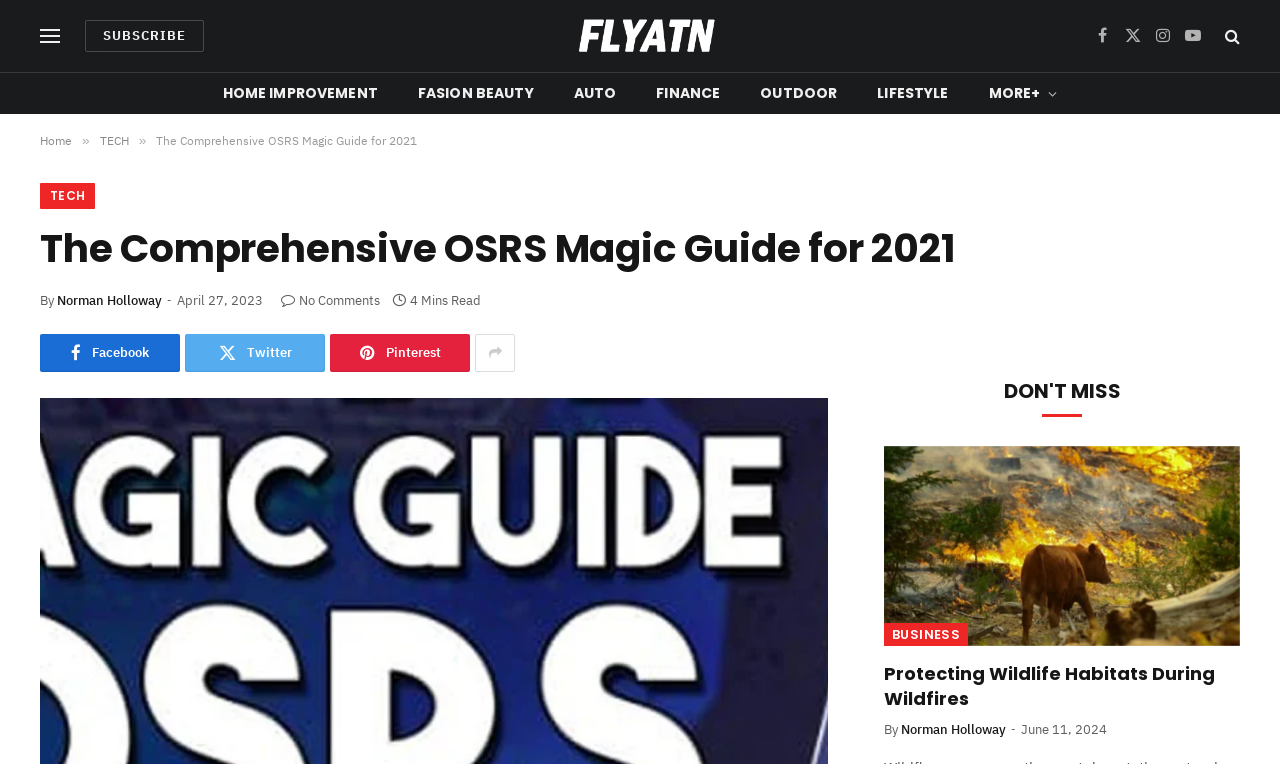What is the principal heading displayed on the webpage?

The Comprehensive OSRS Magic Guide for 2021